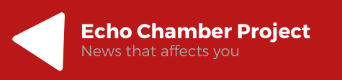Interpret the image and provide an in-depth description.

The image prominently features the logo of the "Echo Chamber Project," presented against a vibrant red background. The logo includes a stylized arrow pointing left, symbolizing communication and feedback, alongside the project’s name. Below the title, a tagline states "News that affects you," emphasizing the project’s focus on delivering relevant and impactful information to its audience. This visual representation reflects the initiative's aim to engage people in discussions about information dissemination and how news influences society.